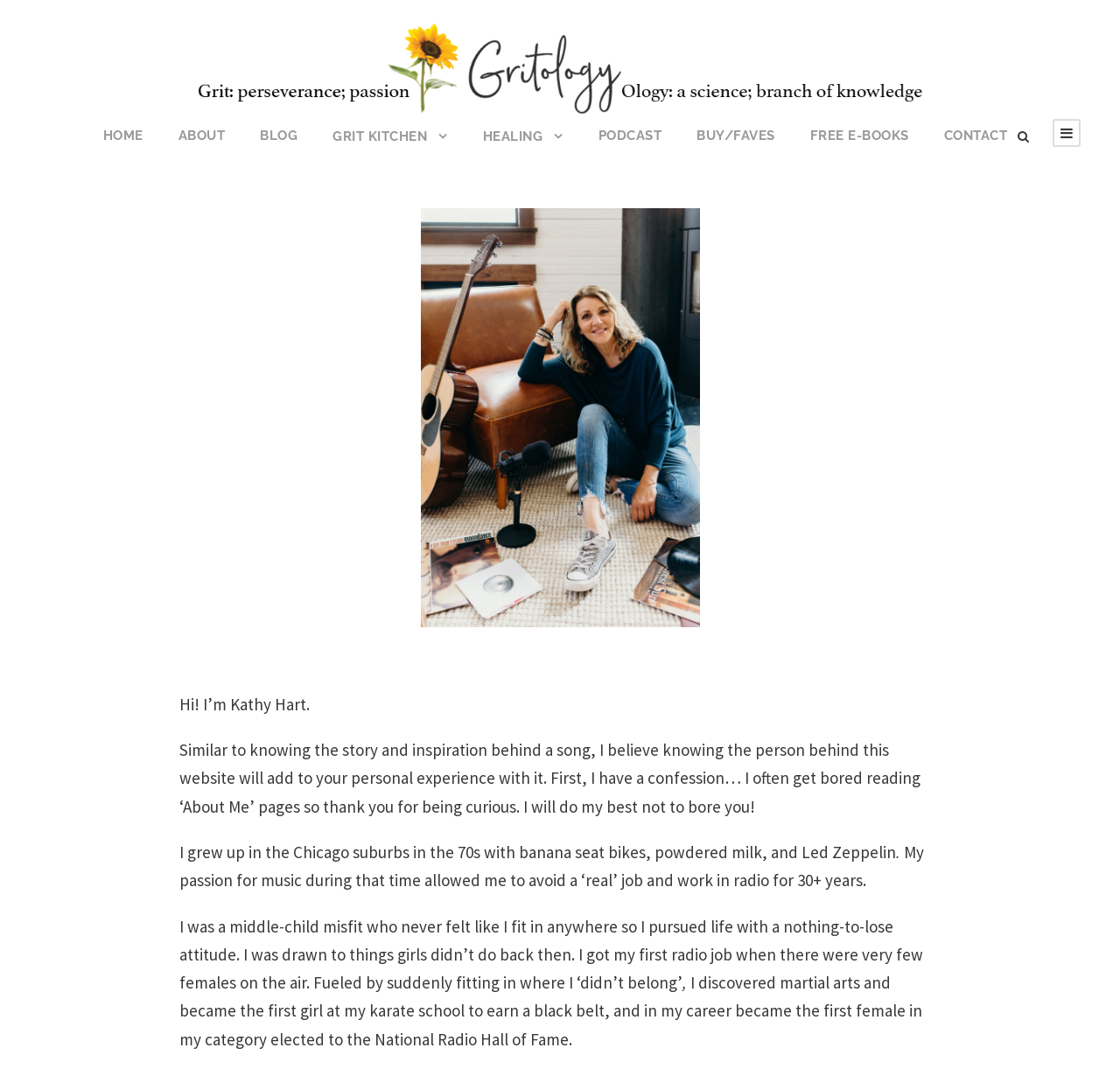Determine the bounding box coordinates in the format (top-left x, top-left y, bottom-right x, bottom-right y). Ensure all values are floating point numbers between 0 and 1. Identify the bounding box of the UI element described by: BUY/FAVES

[0.622, 0.116, 0.692, 0.14]